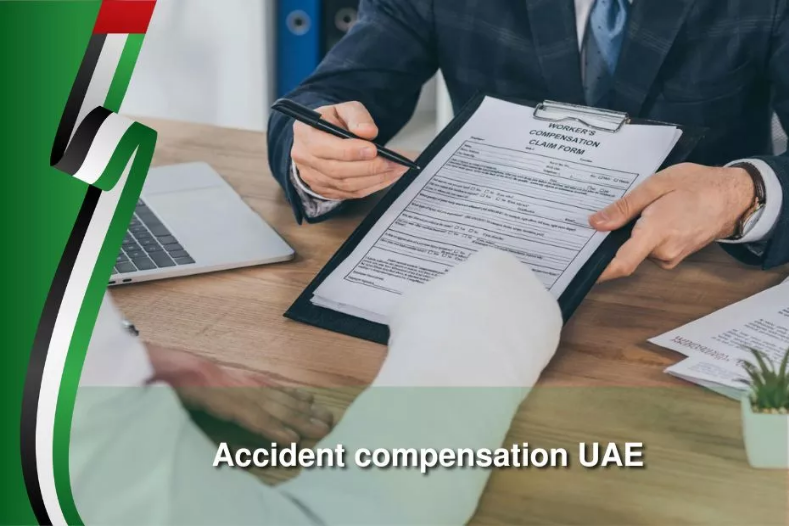Give an in-depth description of what is happening in the image.

In this engaging image, a legal consultant is seen discussing a worker's compensation claim form with a client. The consultant, dressed in a smart suit, holds a pen poised over the form, indicating a serious conversation about accident compensation in the UAE. The setting features a wooden table with a laptop visible, emphasizing a professional environment. The text at the bottom highlights the topic "Accident compensation UAE," underscoring the focus of their discussion and the importance of understanding workers' rights regarding compensation claims. The presence of the UAE flag in the design adds a patriotic touch to the scene, reinforcing the context of legal guidance within the region.